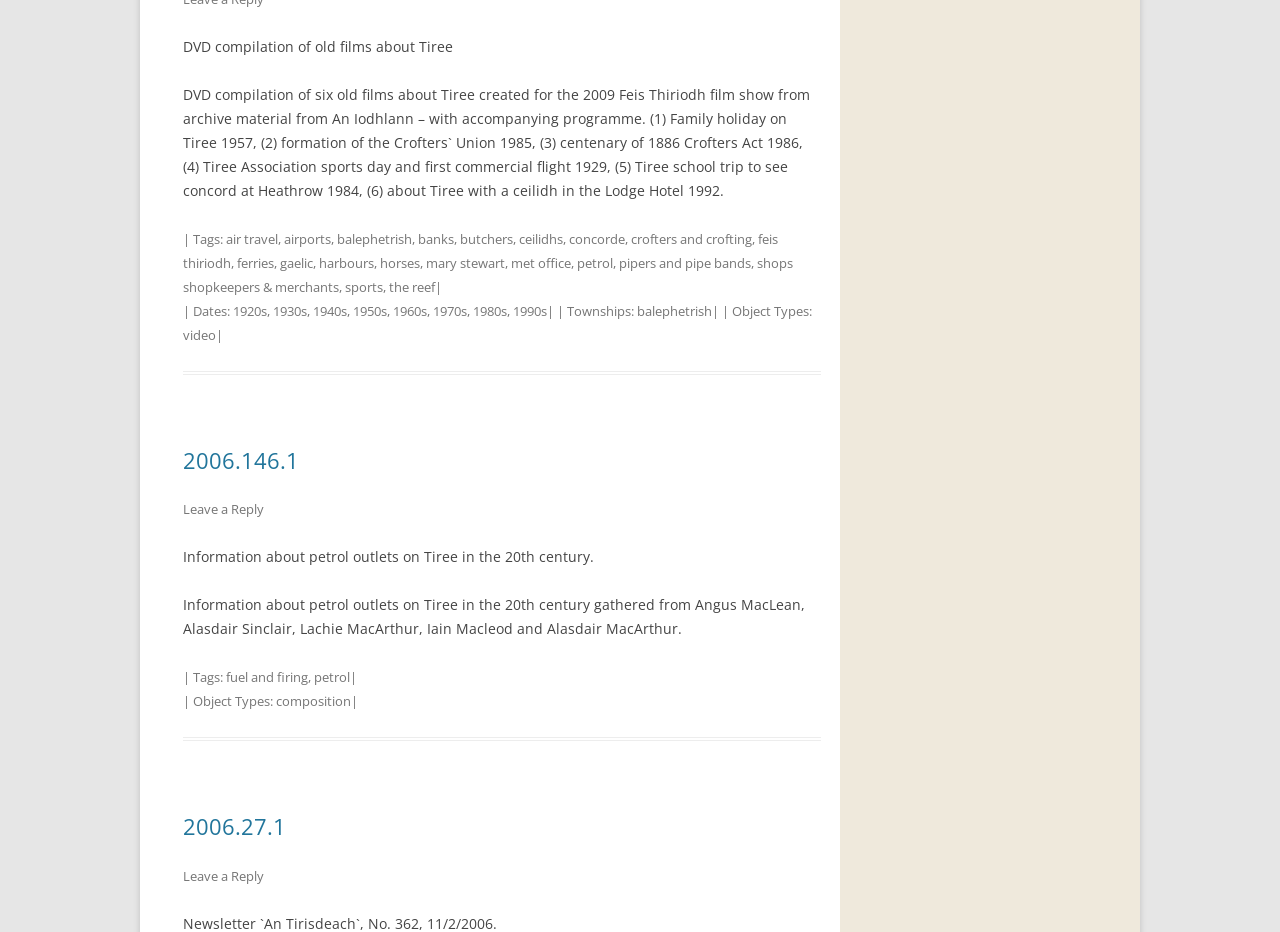Find and specify the bounding box coordinates that correspond to the clickable region for the instruction: "click on the link about video".

[0.143, 0.35, 0.169, 0.369]